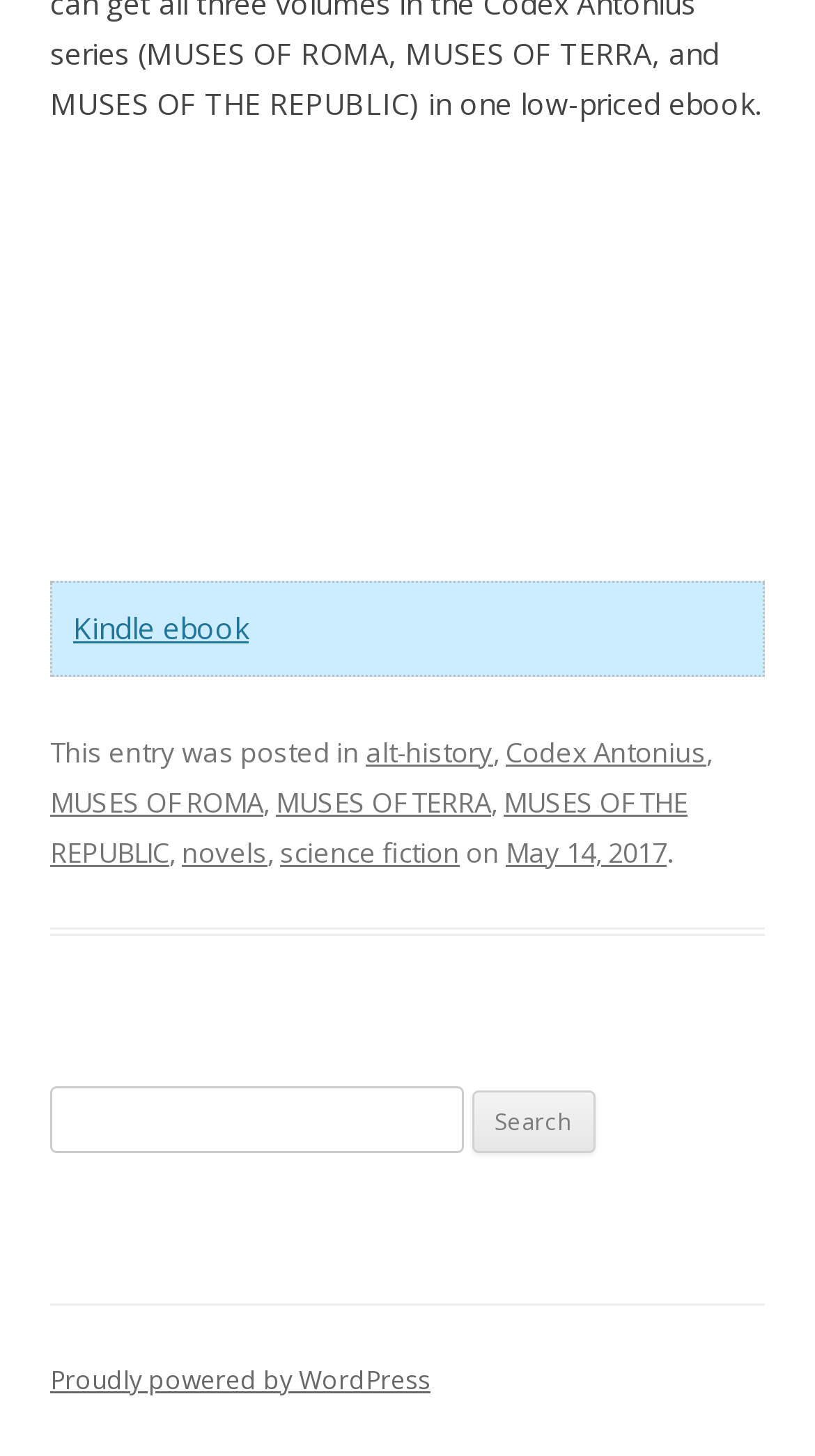Identify the bounding box coordinates of the specific part of the webpage to click to complete this instruction: "Visit MUSES OF ROMA".

[0.062, 0.538, 0.323, 0.564]